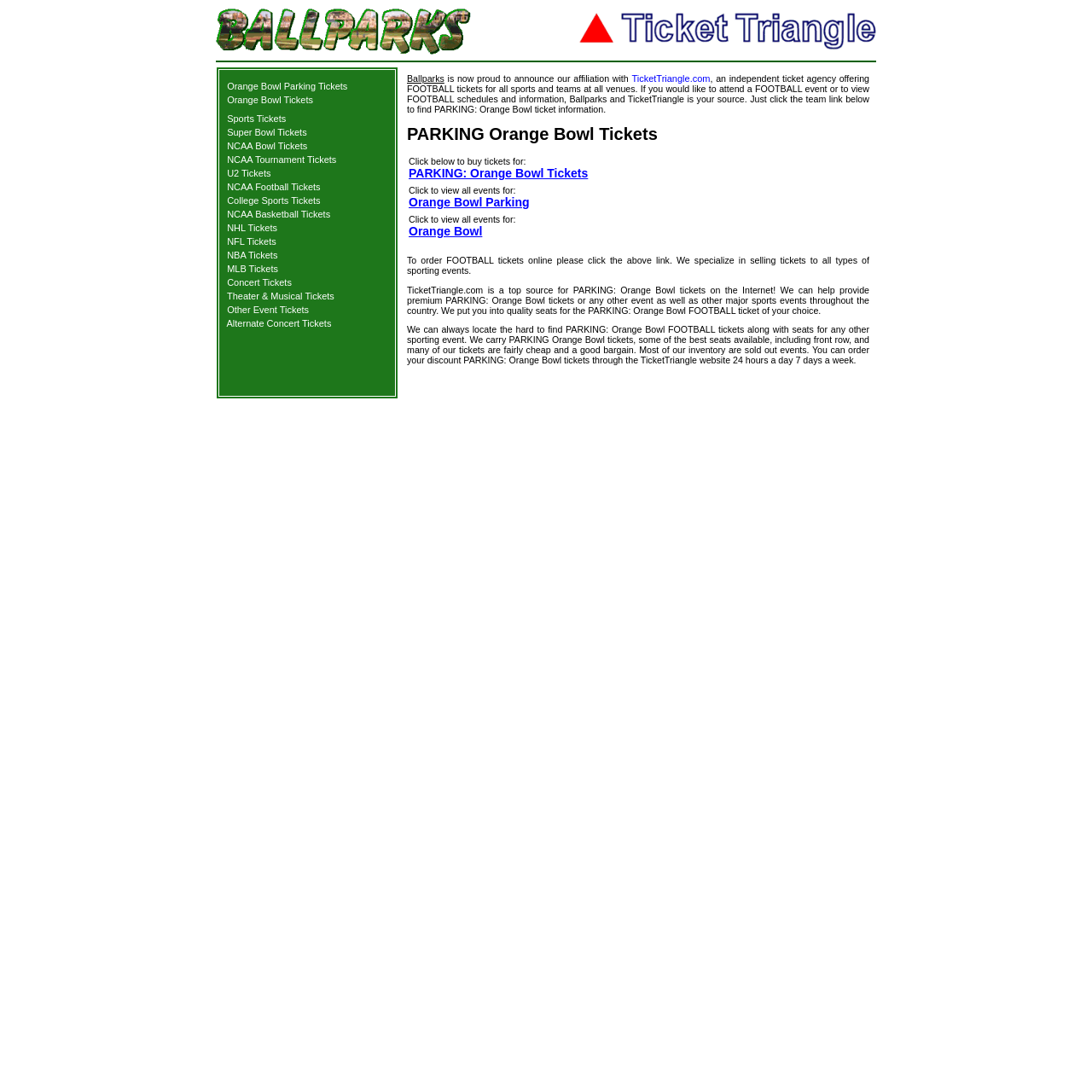Please find the bounding box for the UI component described as follows: "NCAA Tournament Tickets".

[0.208, 0.141, 0.308, 0.151]